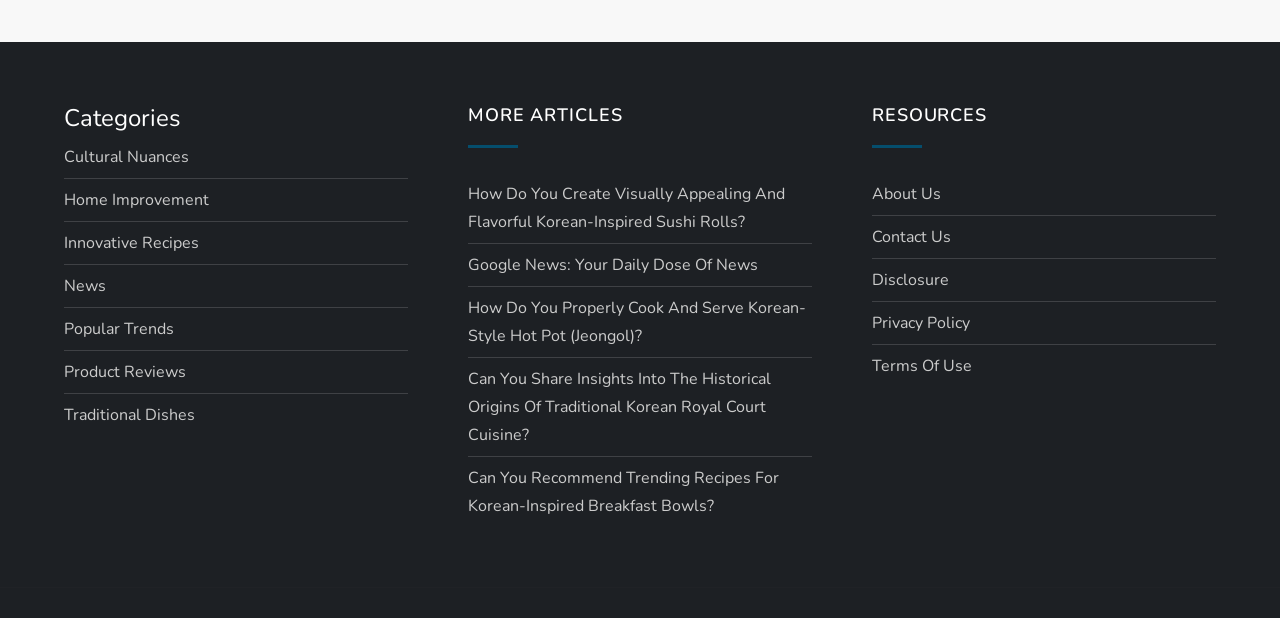Please find the bounding box coordinates of the element that must be clicked to perform the given instruction: "Explore Innovative Recipes". The coordinates should be four float numbers from 0 to 1, i.e., [left, top, right, bottom].

[0.05, 0.37, 0.155, 0.416]